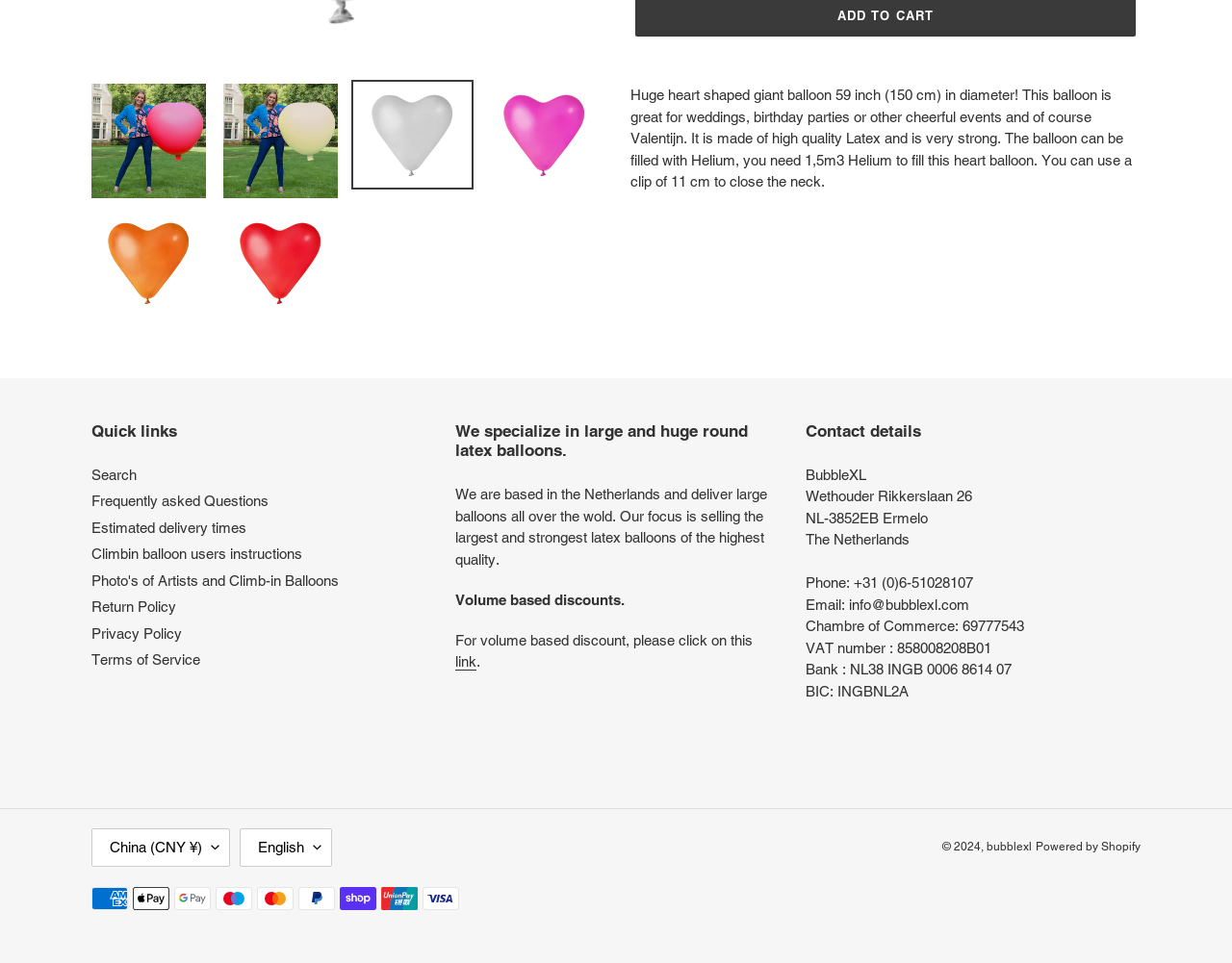Using the webpage screenshot, locate the HTML element that fits the following description and provide its bounding box: "Privacy Policy".

[0.074, 0.649, 0.148, 0.666]